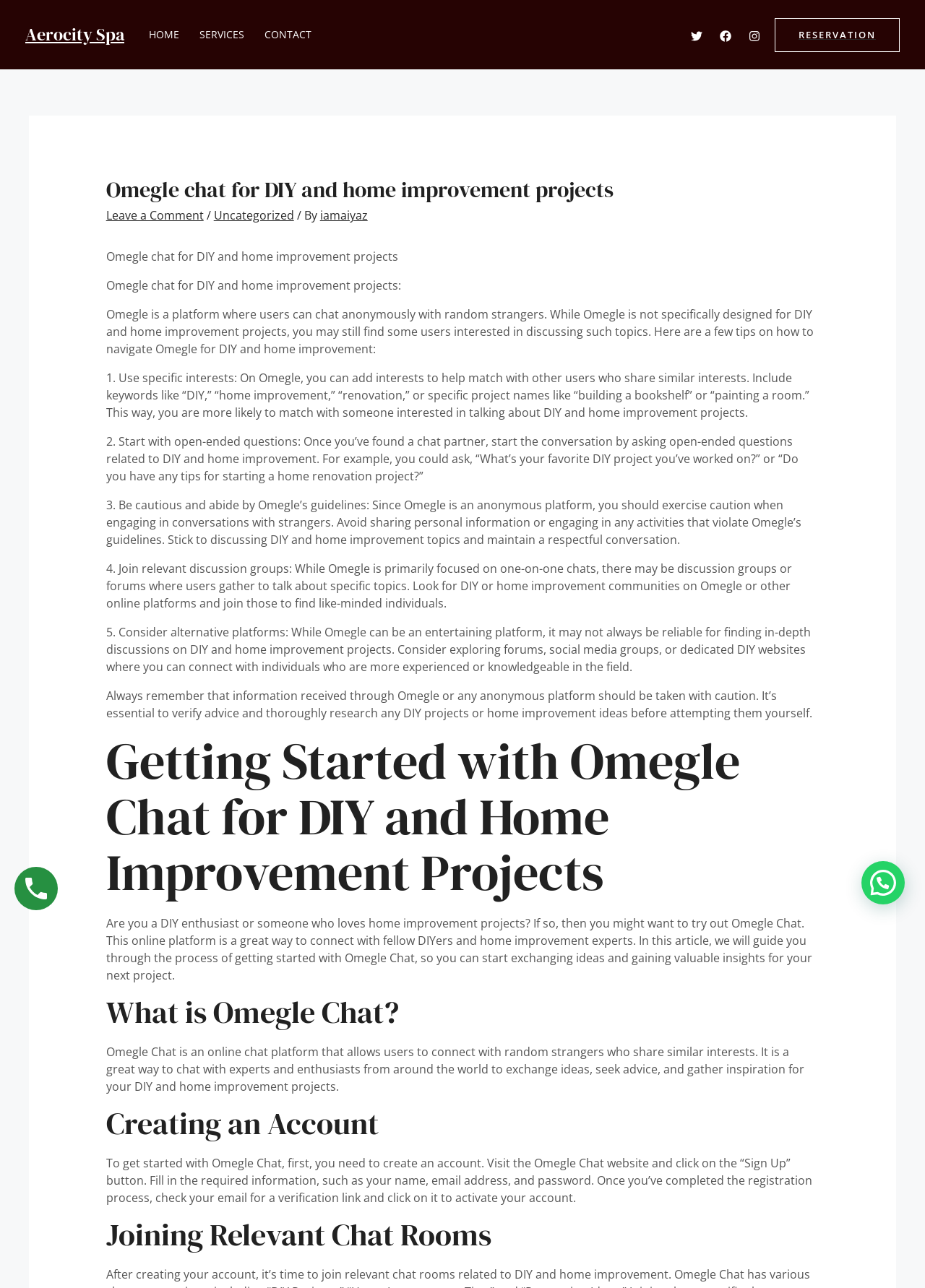From the webpage screenshot, predict the bounding box coordinates (top-left x, top-left y, bottom-right x, bottom-right y) for the UI element described here: Leave a Comment

[0.115, 0.161, 0.22, 0.174]